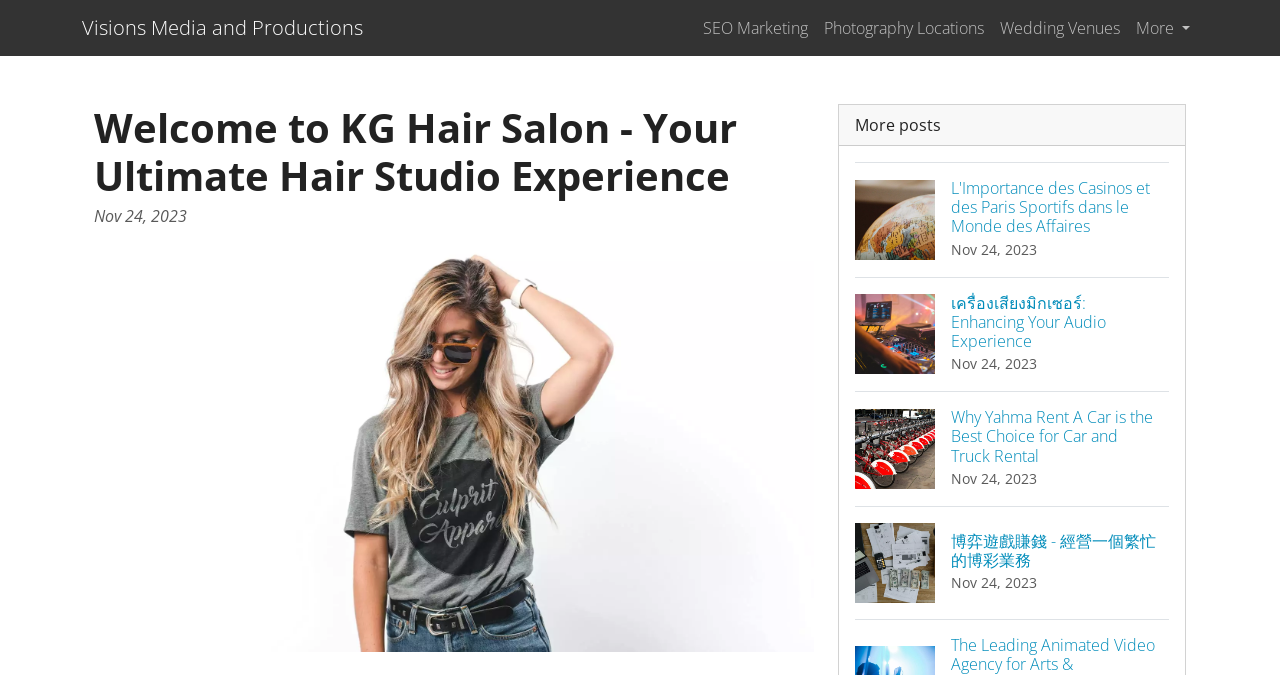Find the bounding box coordinates for the element that must be clicked to complete the instruction: "Expand the More button". The coordinates should be four float numbers between 0 and 1, indicated as [left, top, right, bottom].

[0.881, 0.012, 0.936, 0.071]